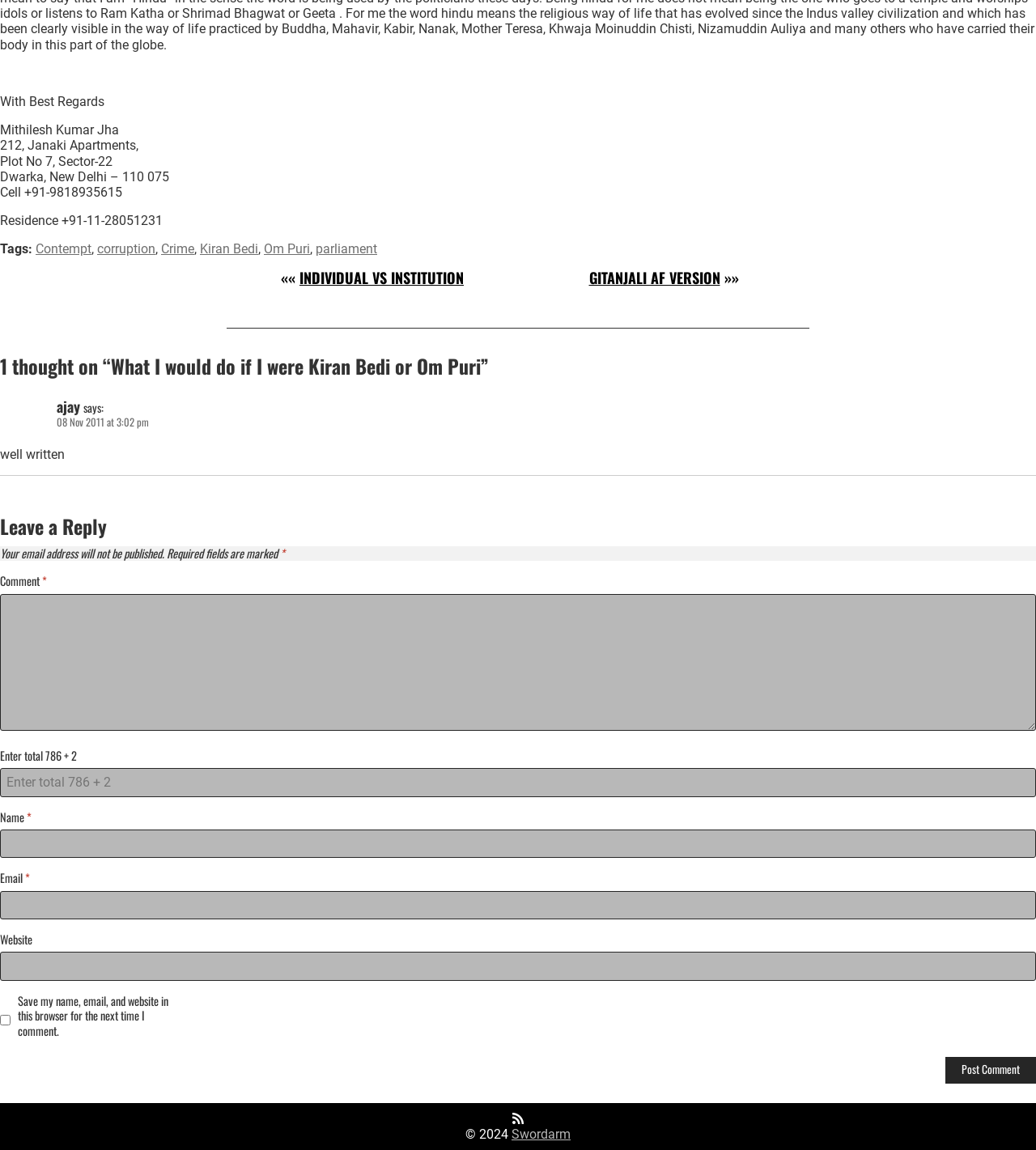What is the purpose of the textbox at the bottom?
Please analyze the image and answer the question with as much detail as possible.

The textbox at the bottom of the webpage is labeled as 'Comment *' and is required. It is part of a form that allows users to leave a comment on the webpage. The form also includes fields for name, email, and website, as well as a checkbox to save the user's information for future comments.